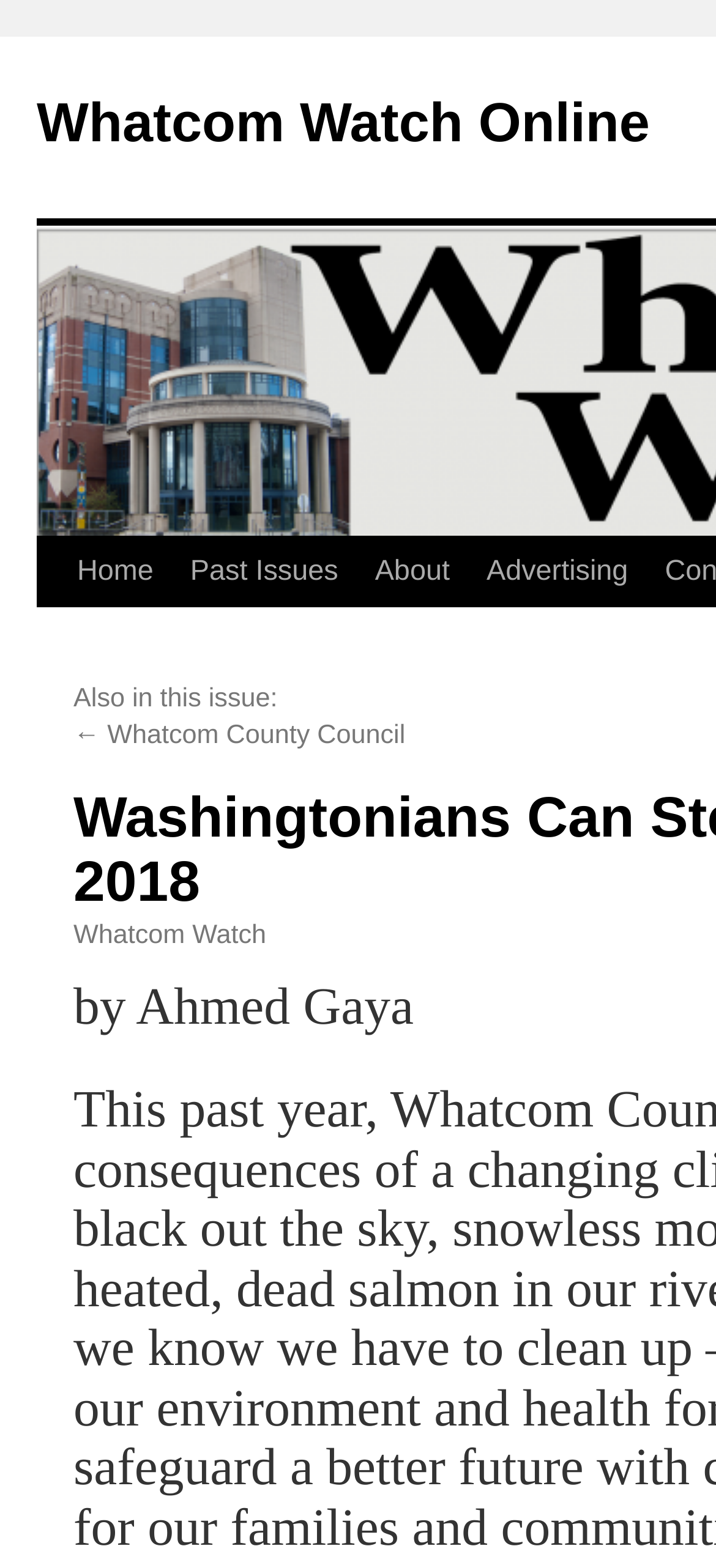How many links are in the top navigation bar?
Using the image, respond with a single word or phrase.

5